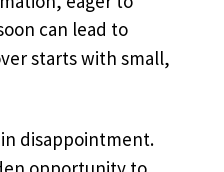What is the tone of the content surrounding the label?
Refer to the image and provide a thorough answer to the question.

The content discusses the challenges and opportunities of digital transformation, and provides guidance on how to approach it, which suggests an informative tone, aiming to educate the audience rather than persuade or entertain them.